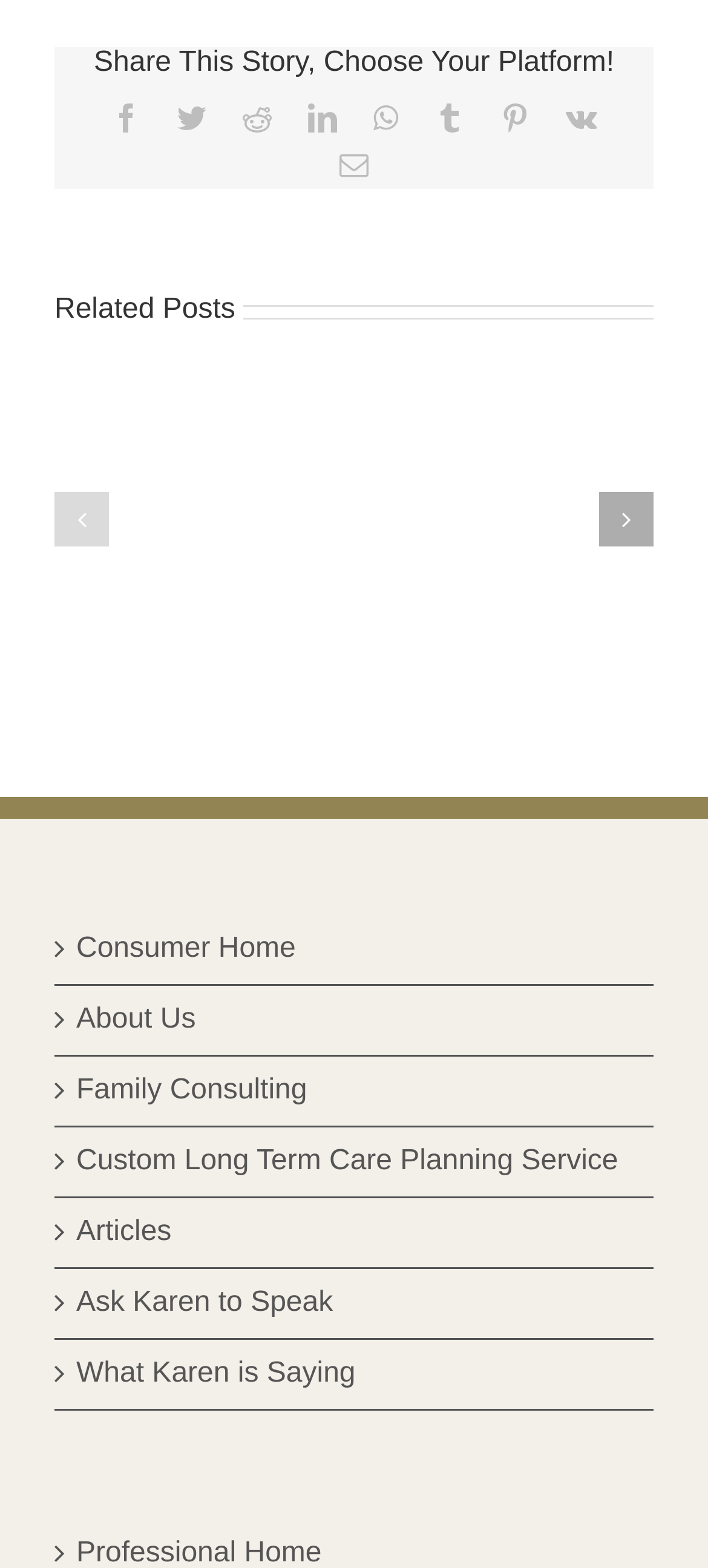Provide the bounding box coordinates of the HTML element this sentence describes: "Summer 2017 News & Views".

[0.74, 0.251, 0.832, 0.292]